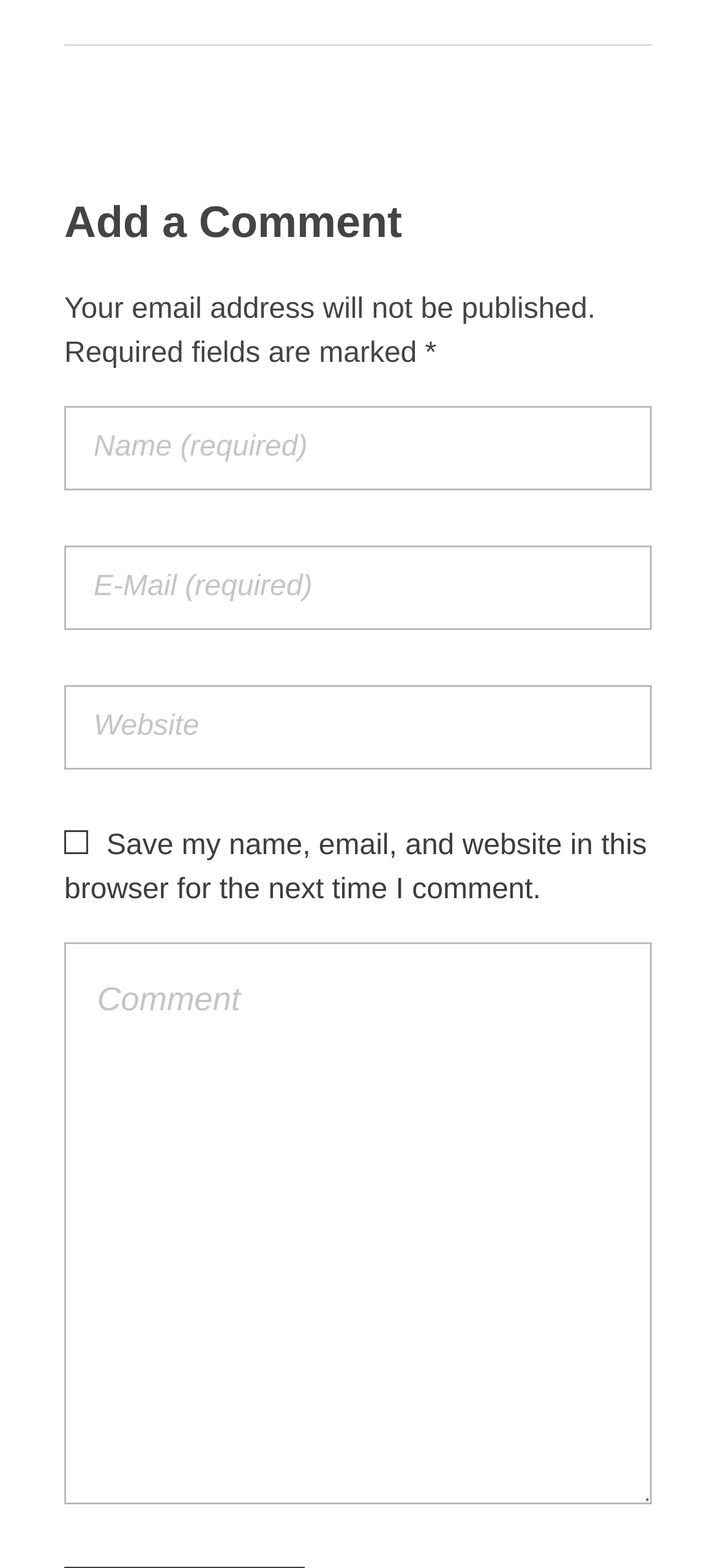How many text input fields are there?
Please give a well-detailed answer to the question.

There are four text input fields on the webpage: 'Name', 'E-Mail', 'Website', and 'Comment'.